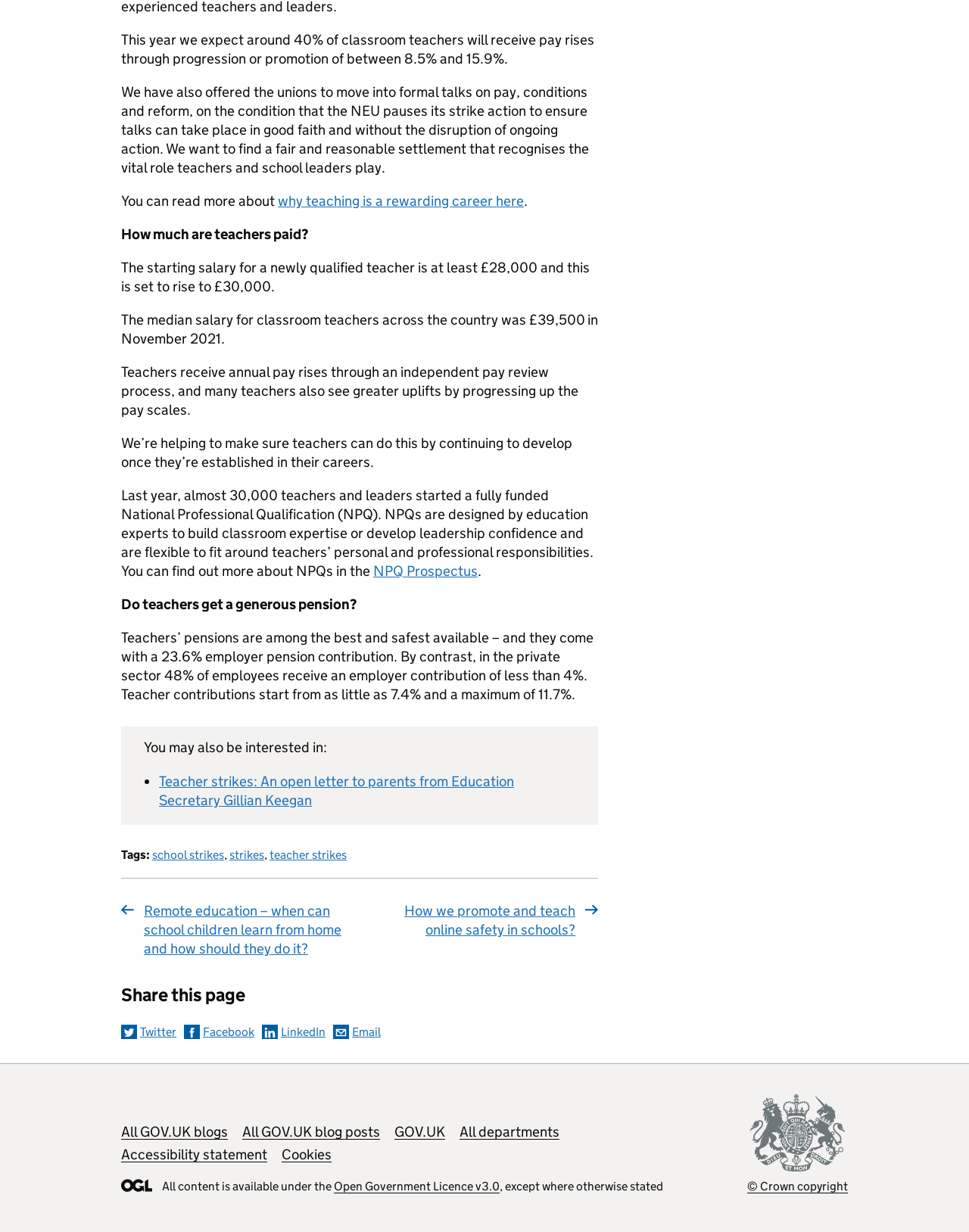Using the provided element description: "Facebook", identify the bounding box coordinates. The coordinates should be four floats between 0 and 1 in the order [left, top, right, bottom].

[0.19, 0.832, 0.262, 0.843]